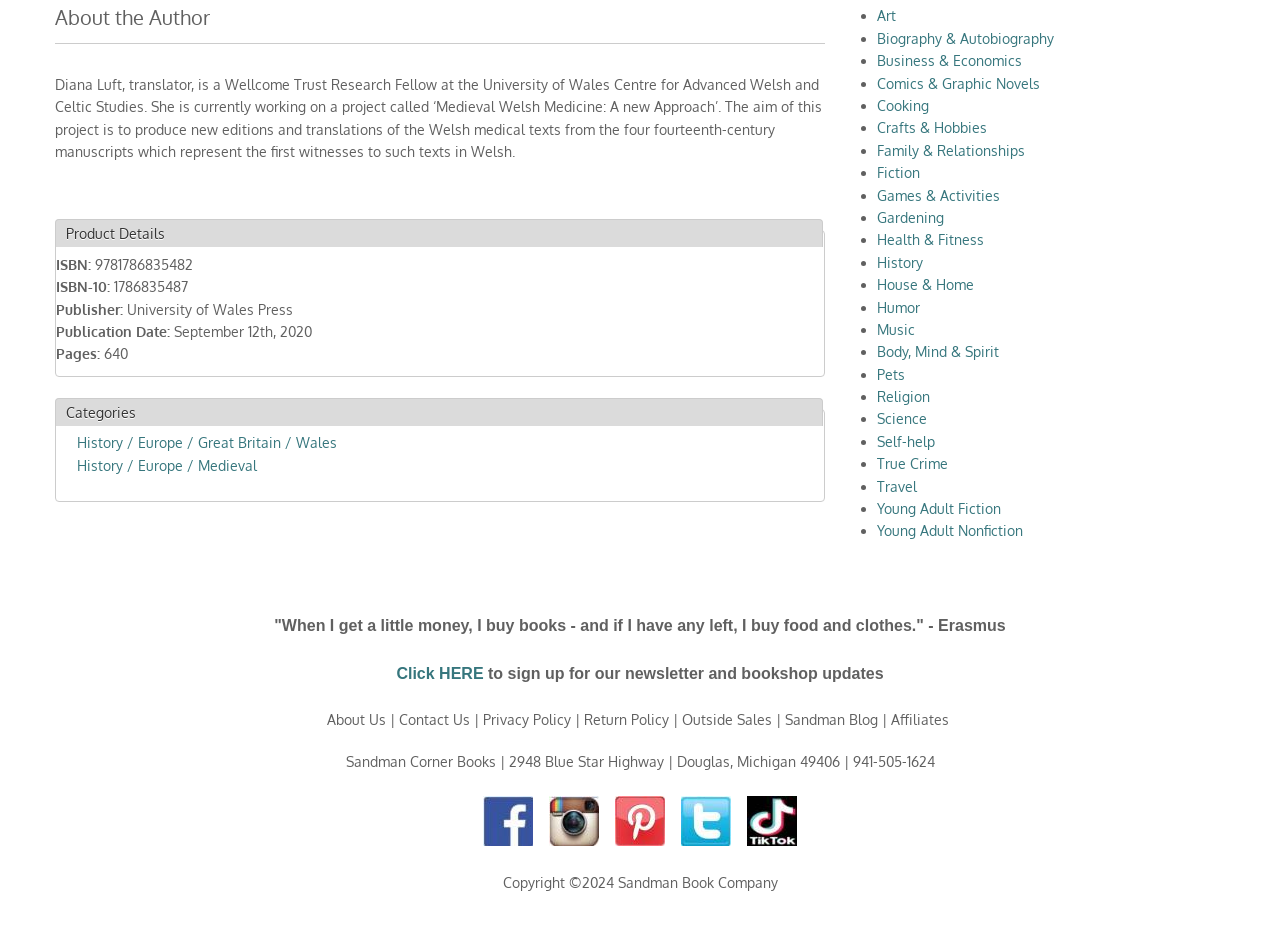Find and provide the bounding box coordinates for the UI element described with: "Biography & Autobiography".

[0.685, 0.032, 0.823, 0.051]